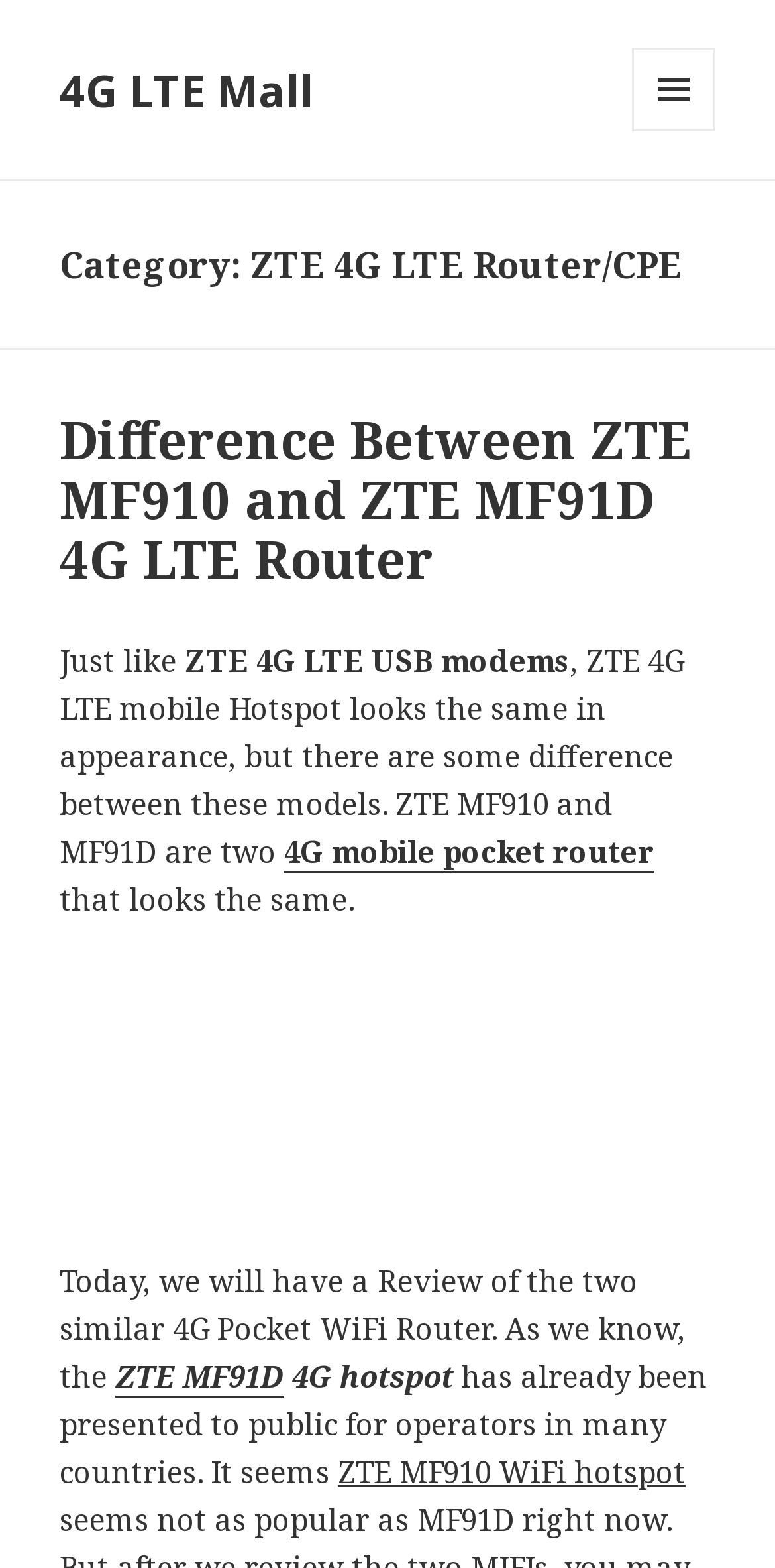What is the text of the webpage's headline?

Category: ZTE 4G LTE Router/CPE